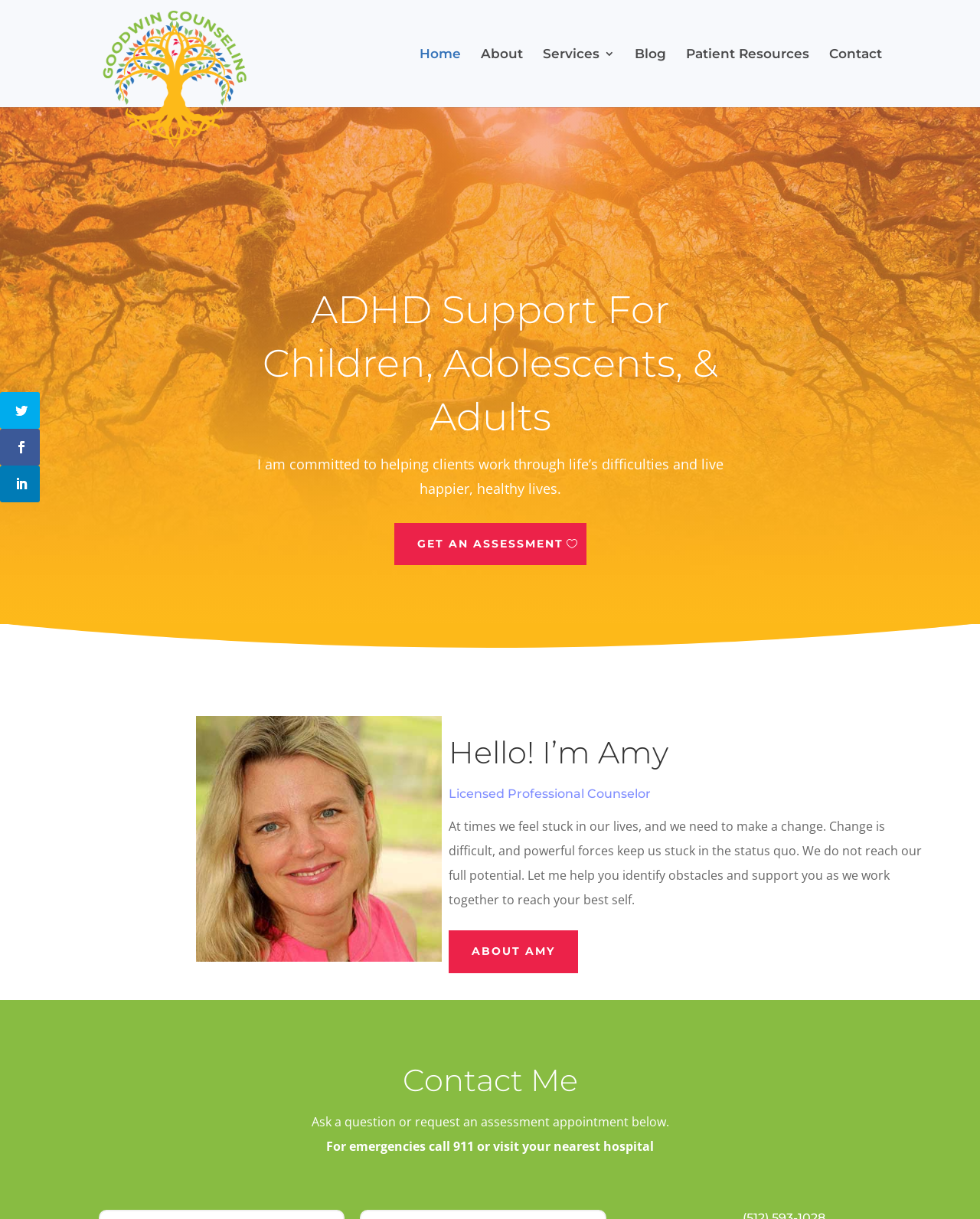Identify the bounding box coordinates of the region that should be clicked to execute the following instruction: "Click on the 'Home' link".

[0.428, 0.04, 0.47, 0.088]